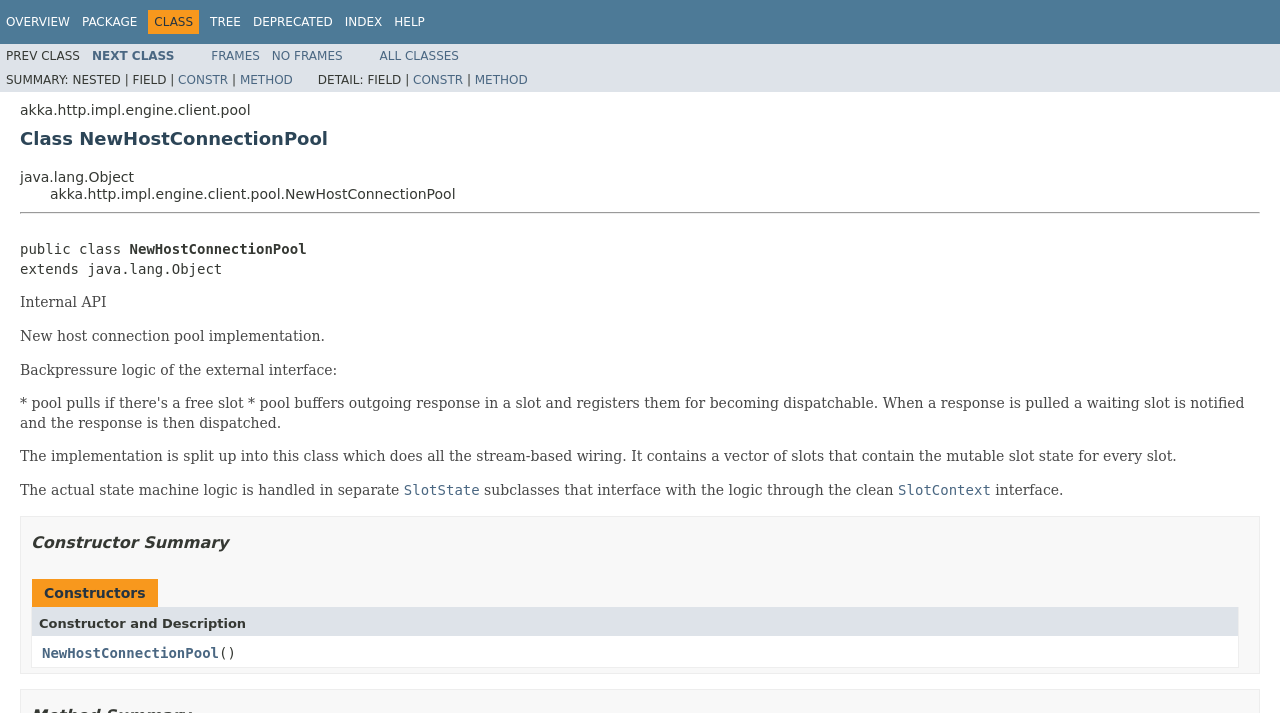Determine the bounding box coordinates of the target area to click to execute the following instruction: "Go to NEXT CLASS."

[0.072, 0.068, 0.136, 0.088]